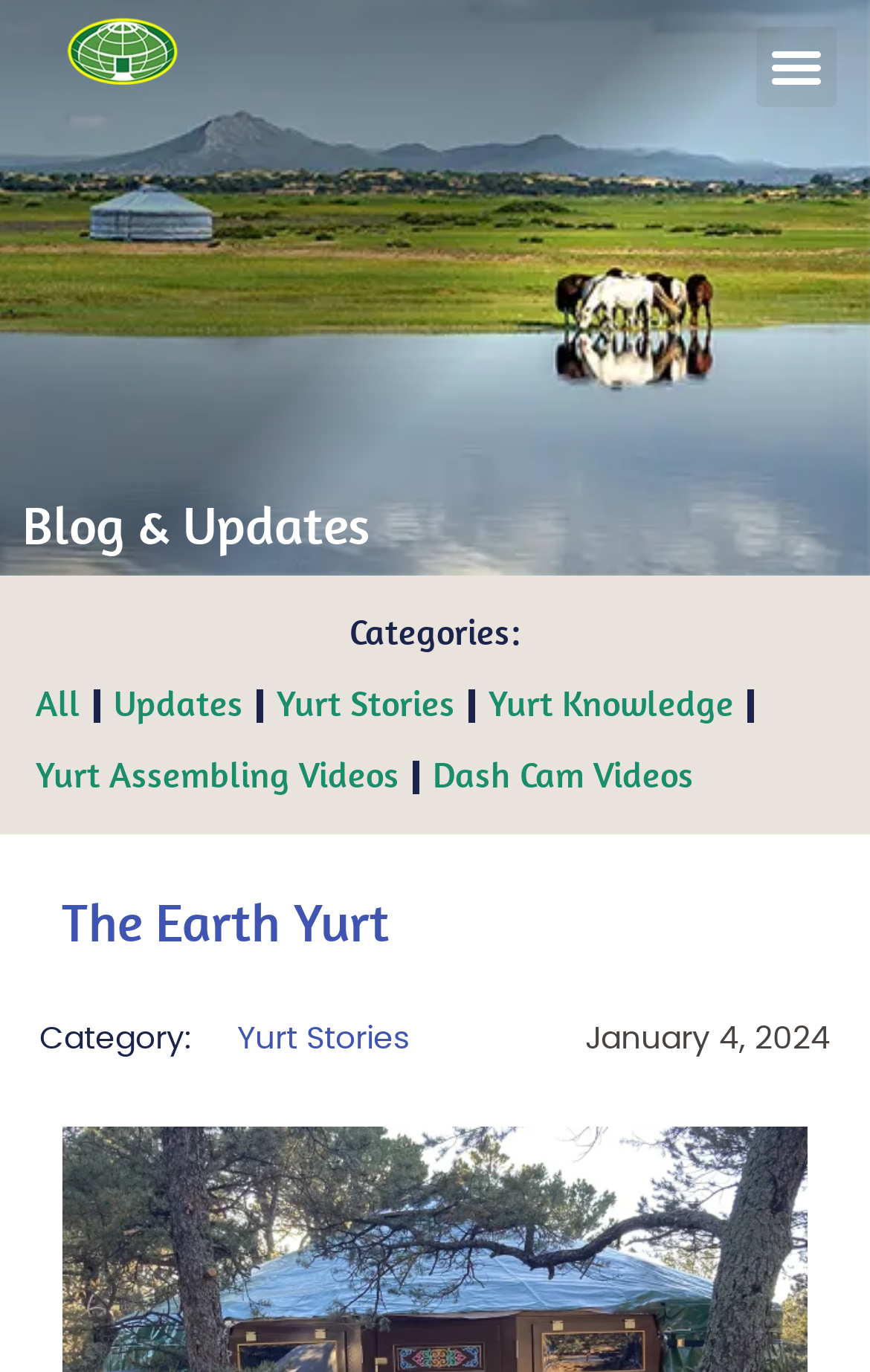Determine the bounding box coordinates of the region that needs to be clicked to achieve the task: "Read the blog and updates".

[0.026, 0.364, 0.974, 0.403]